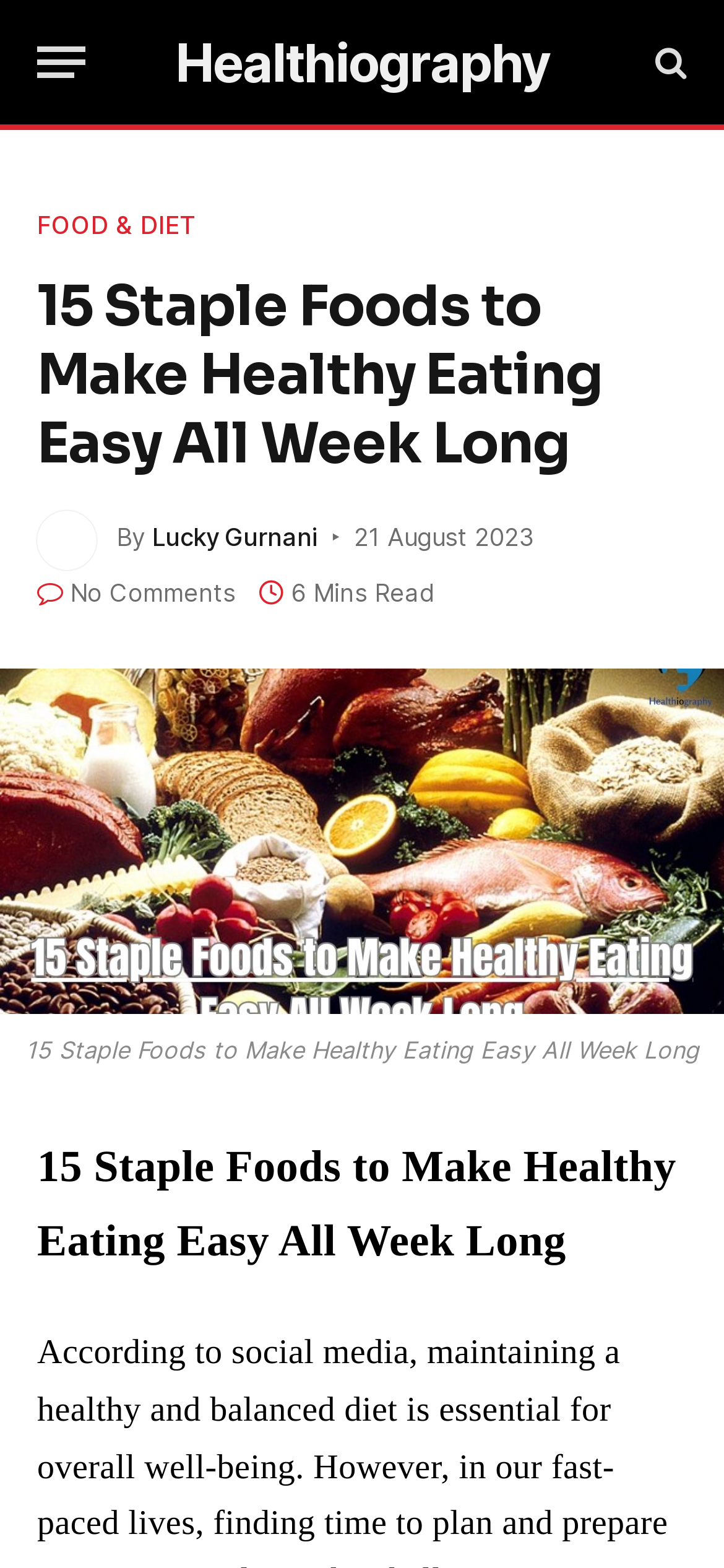Identify the headline of the webpage and generate its text content.

15 Staple Foods to Make Healthy Eating Easy All Week Long